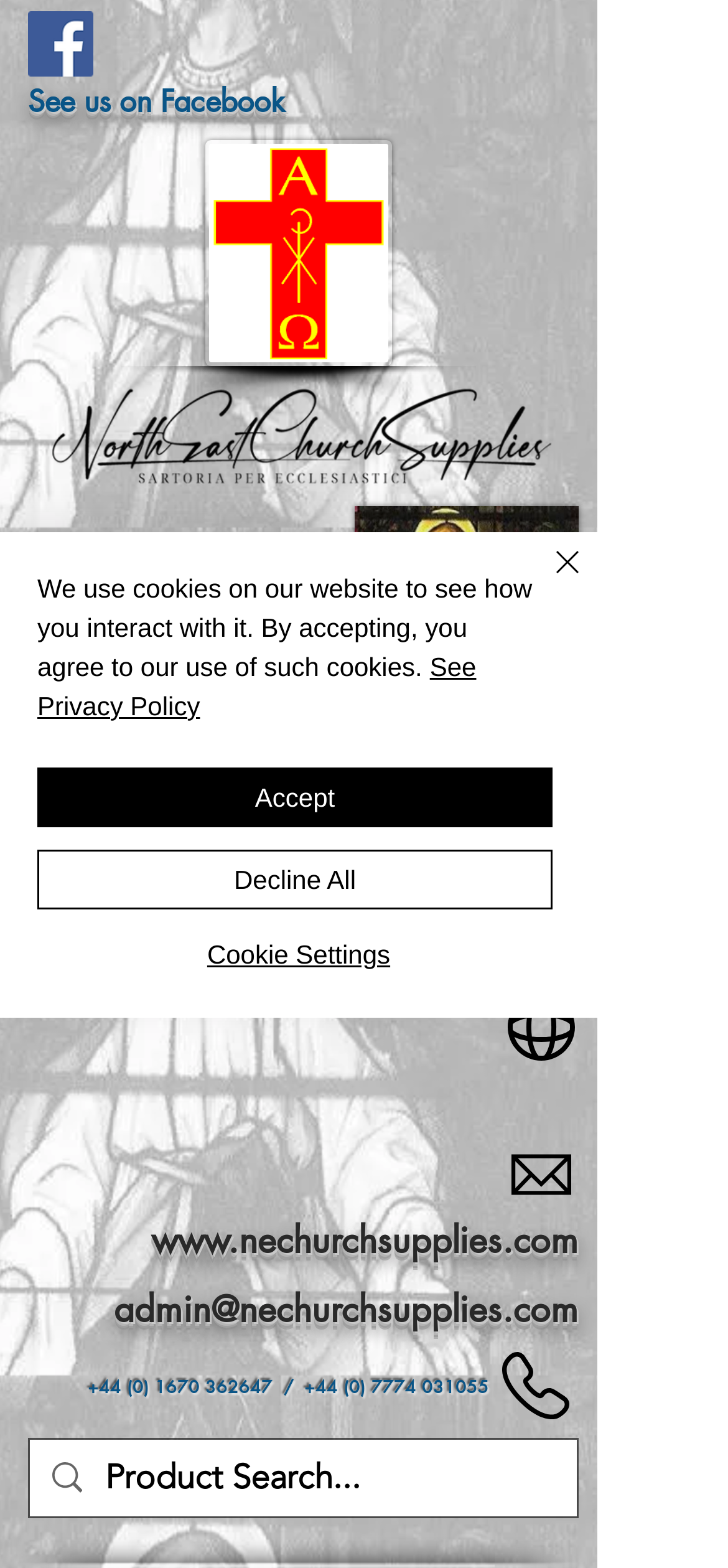Please identify the bounding box coordinates of the clickable area that will fulfill the following instruction: "Search for products". The coordinates should be in the format of four float numbers between 0 and 1, i.e., [left, top, right, bottom].

[0.144, 0.918, 0.695, 0.967]